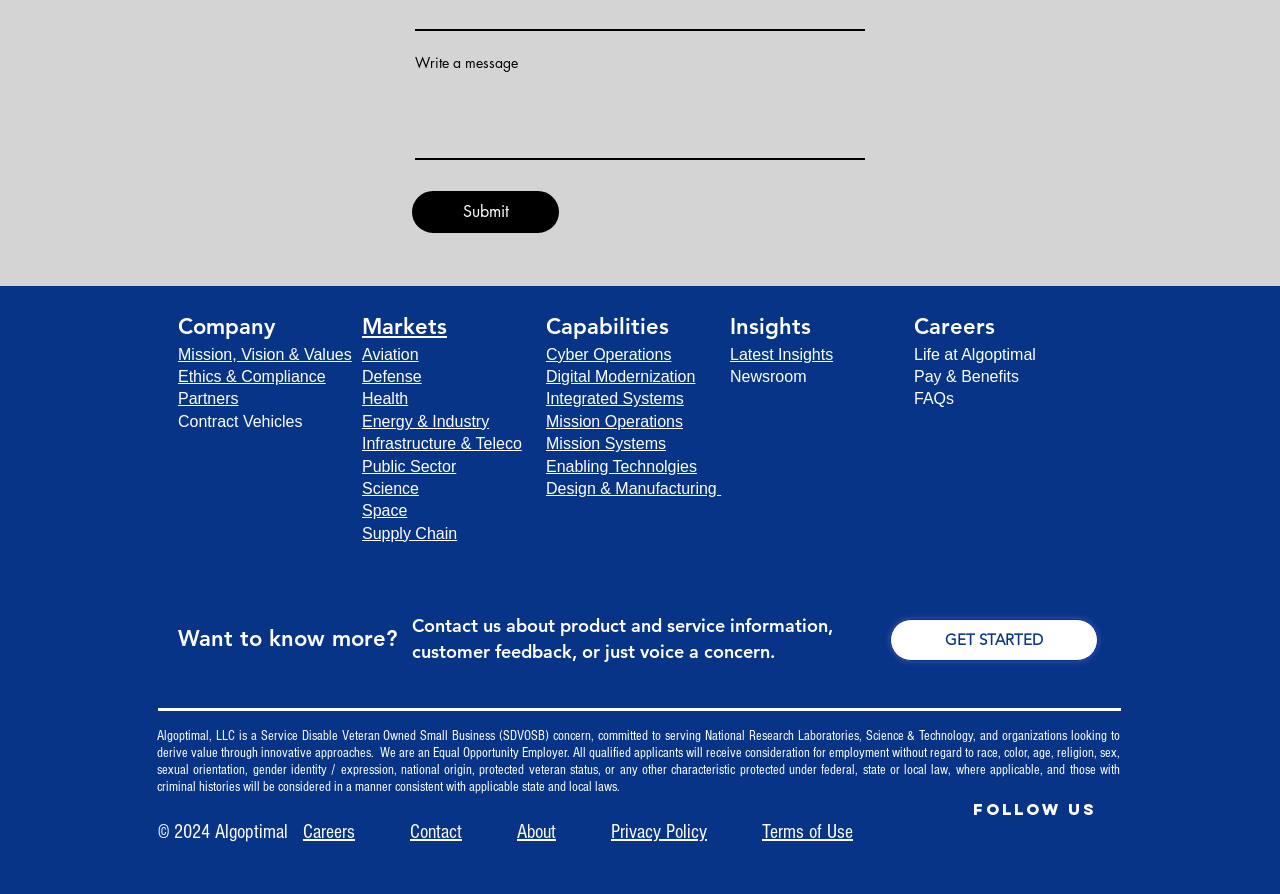What is the company name mentioned on the webpage?
Please provide an in-depth and detailed response to the question.

The company name is mentioned in the footer section of the webpage, specifically in the text 'Algoptimal, LLC is a Service Disable Veteran Owned Small Business (SDVOSB) concern...'.